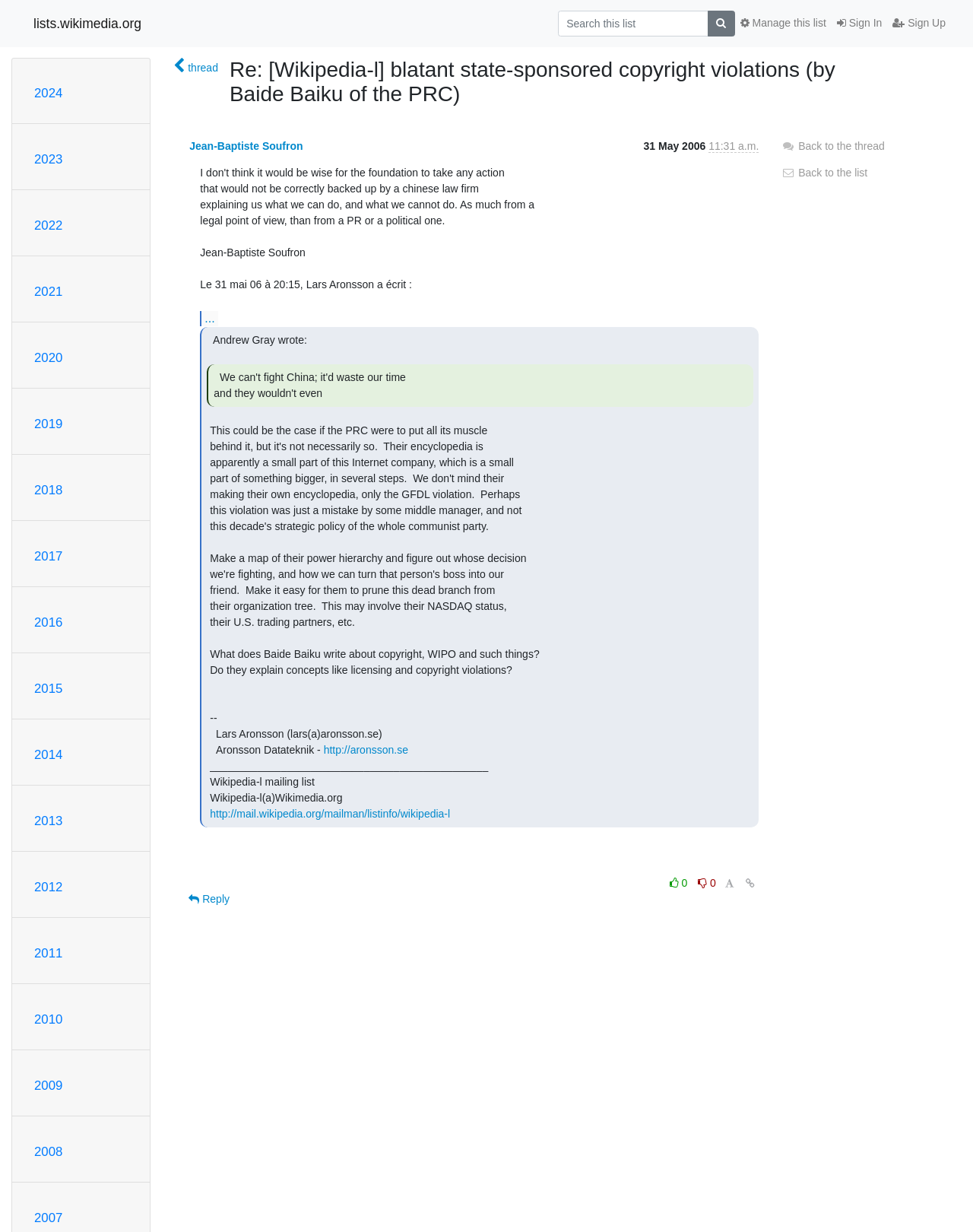Identify the bounding box coordinates necessary to click and complete the given instruction: "Back to the thread".

[0.803, 0.113, 0.909, 0.123]